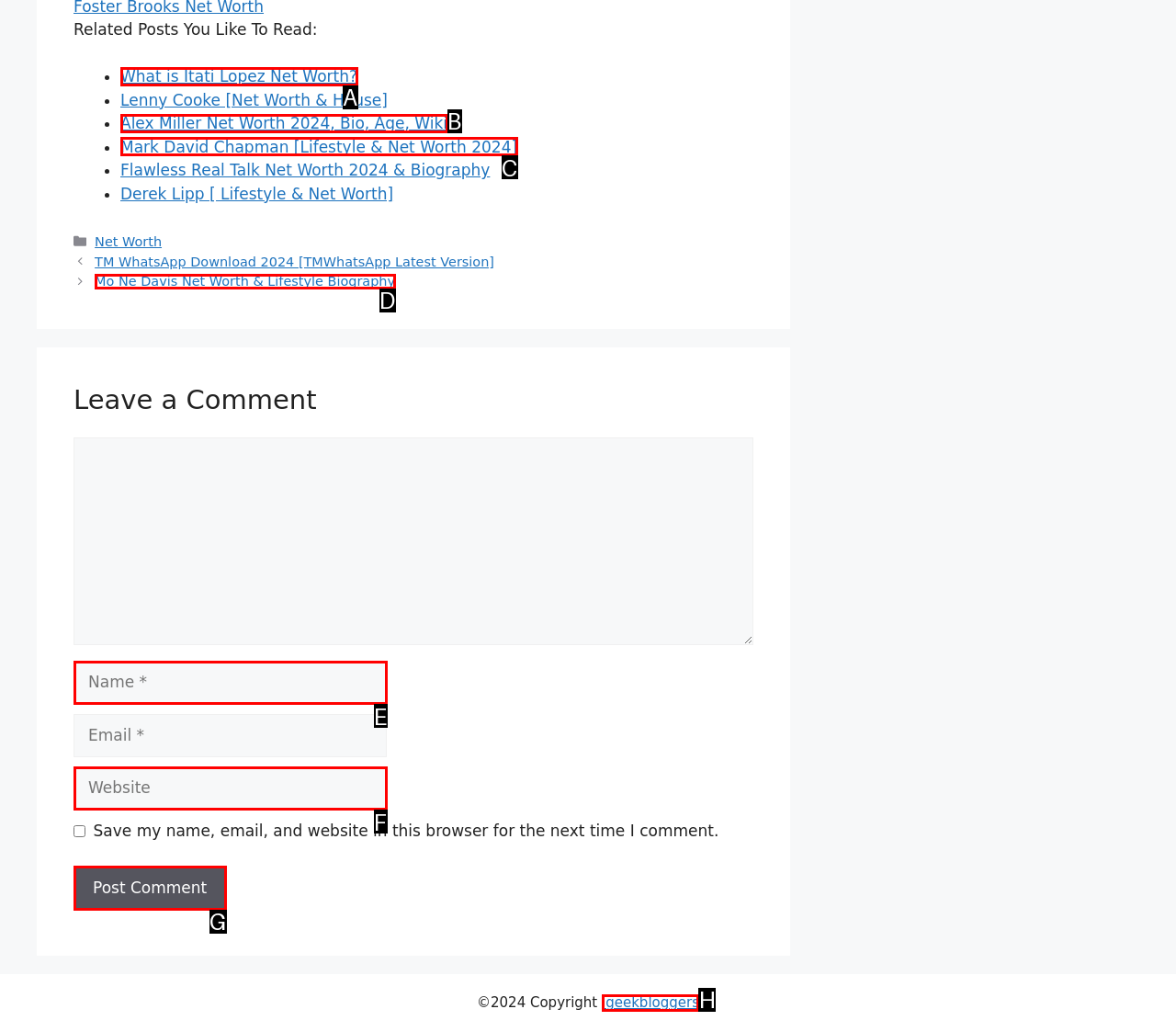Determine which option matches the element description: igeekbloggers
Reply with the letter of the appropriate option from the options provided.

H